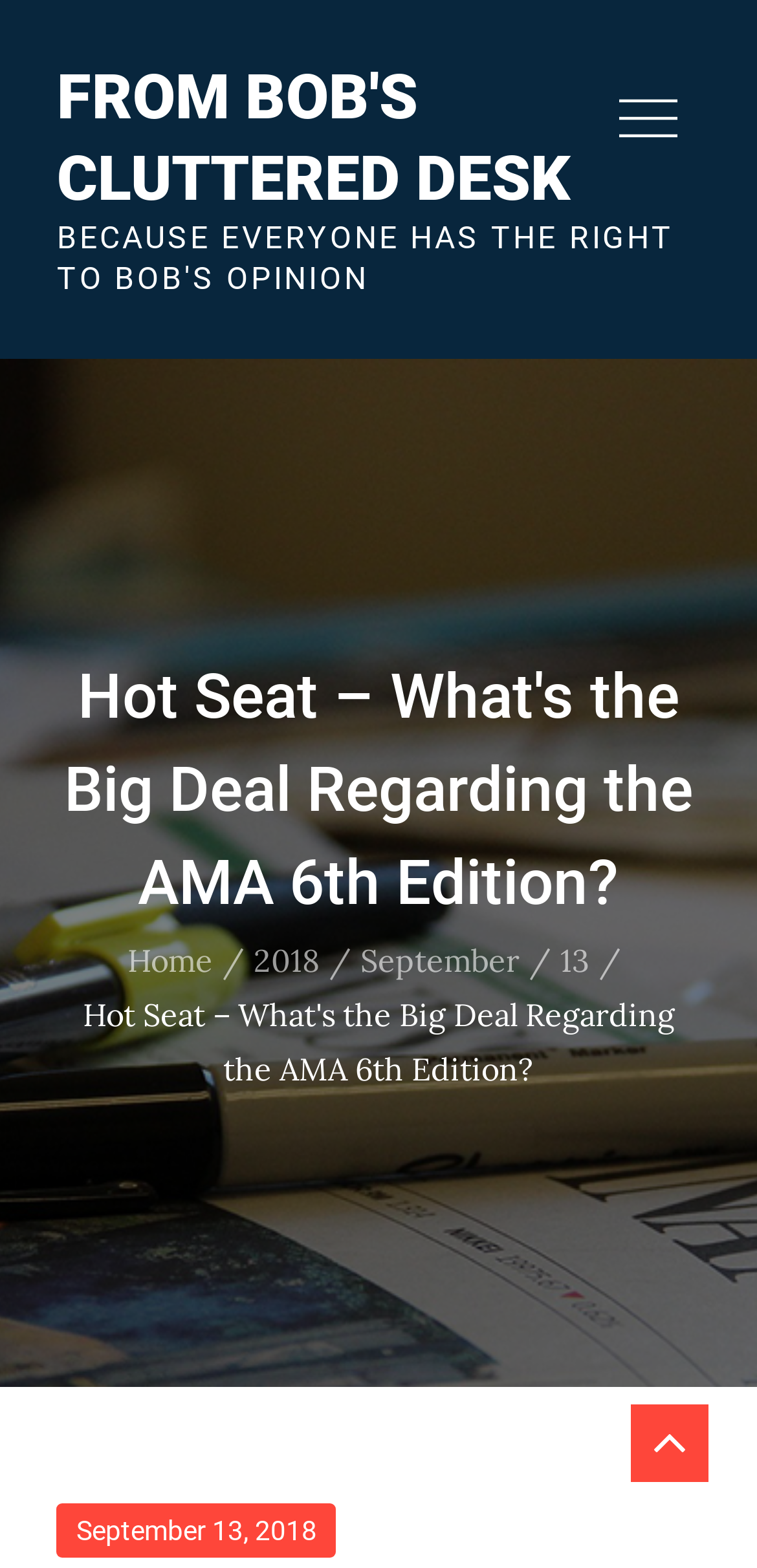What is the date of the article?
Examine the screenshot and reply with a single word or phrase.

September 13, 2018